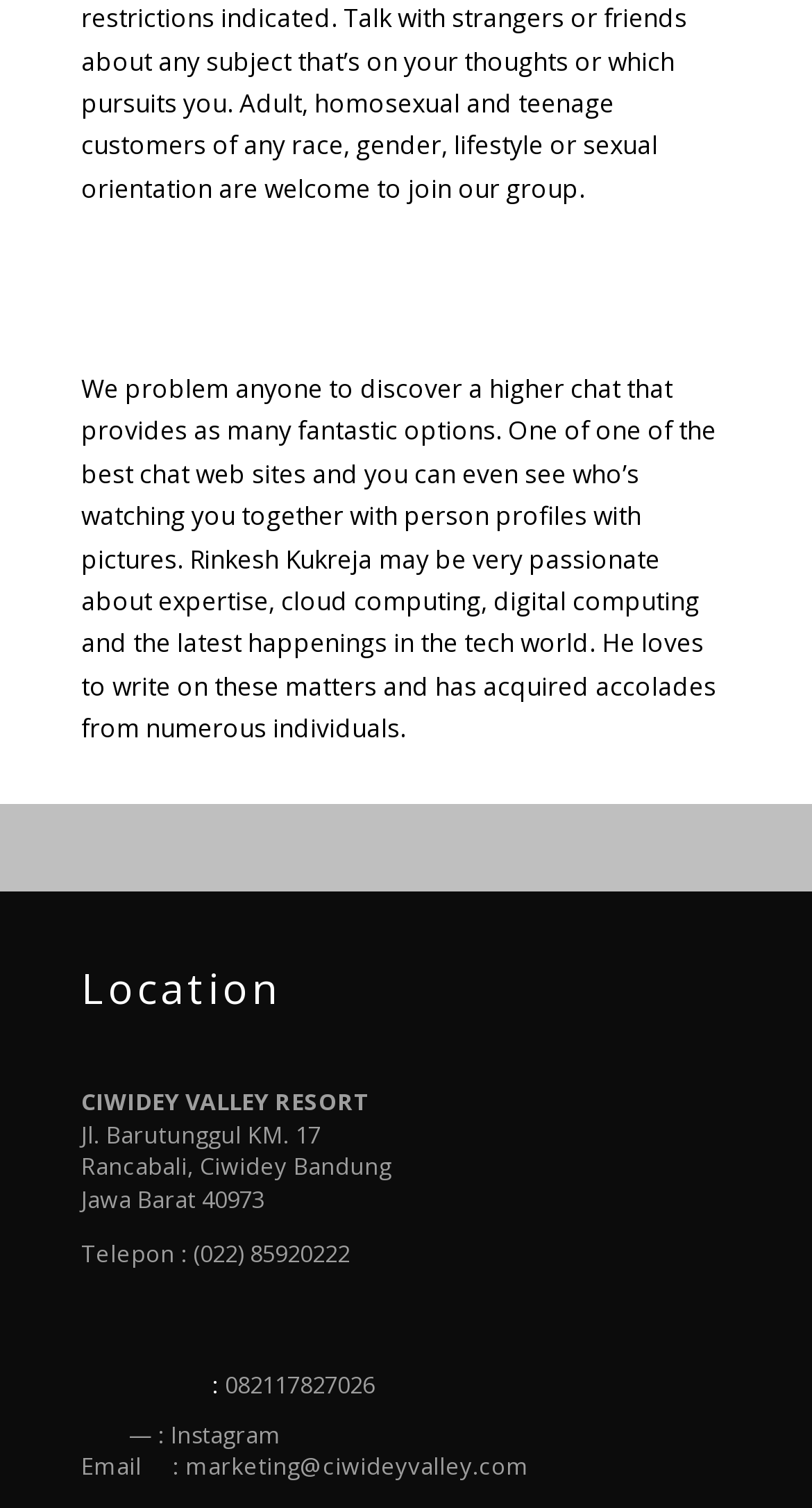Locate the UI element that matches the description : in the webpage screenshot. Return the bounding box coordinates in the format (top-left x, top-left y, bottom-right x, bottom-right y), with values ranging from 0 to 1.

[0.1, 0.908, 0.269, 0.929]